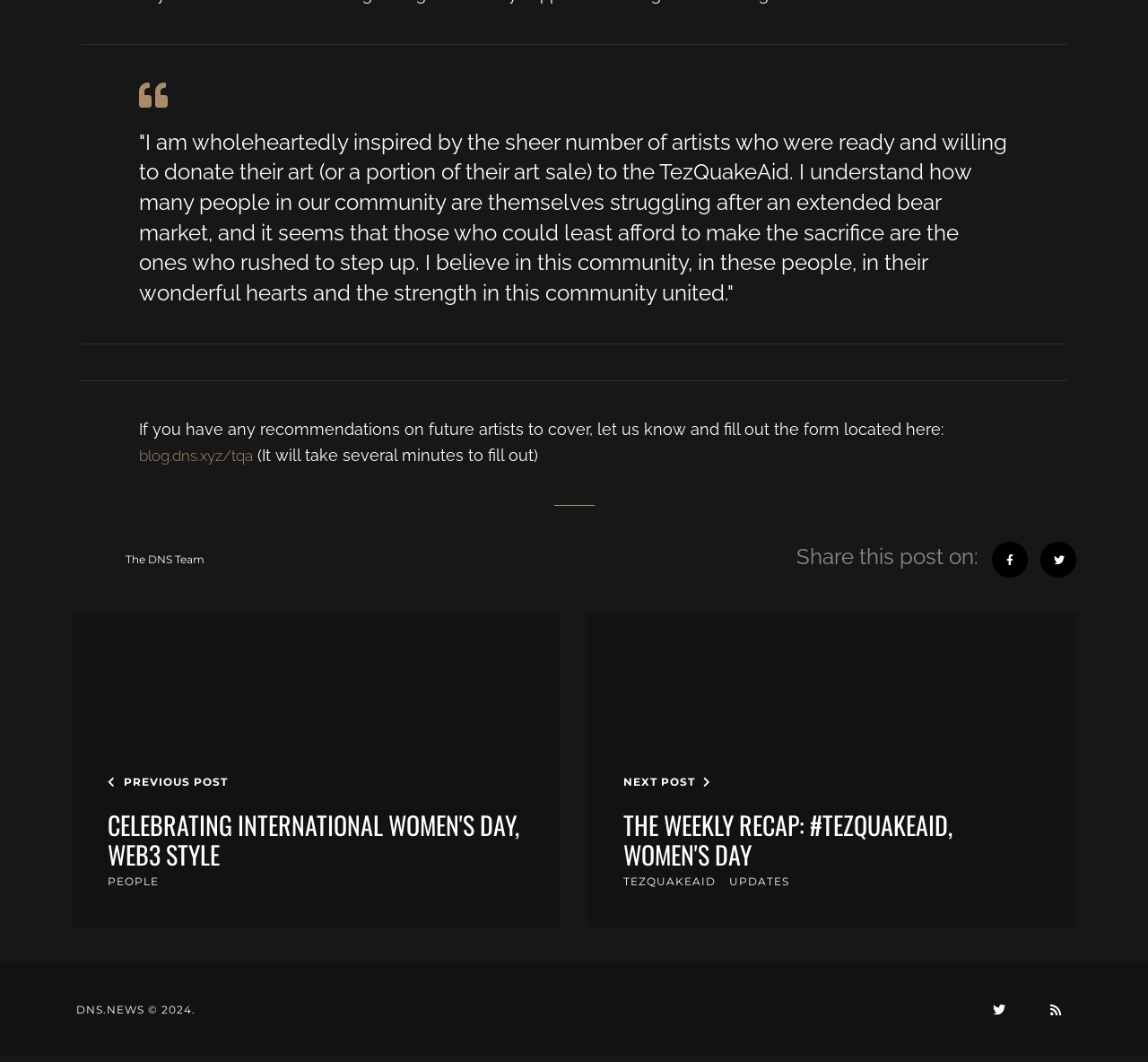Identify the bounding box coordinates for the UI element described as: "Send". The coordinates should be provided as four floats between 0 and 1: [left, top, right, bottom].

None